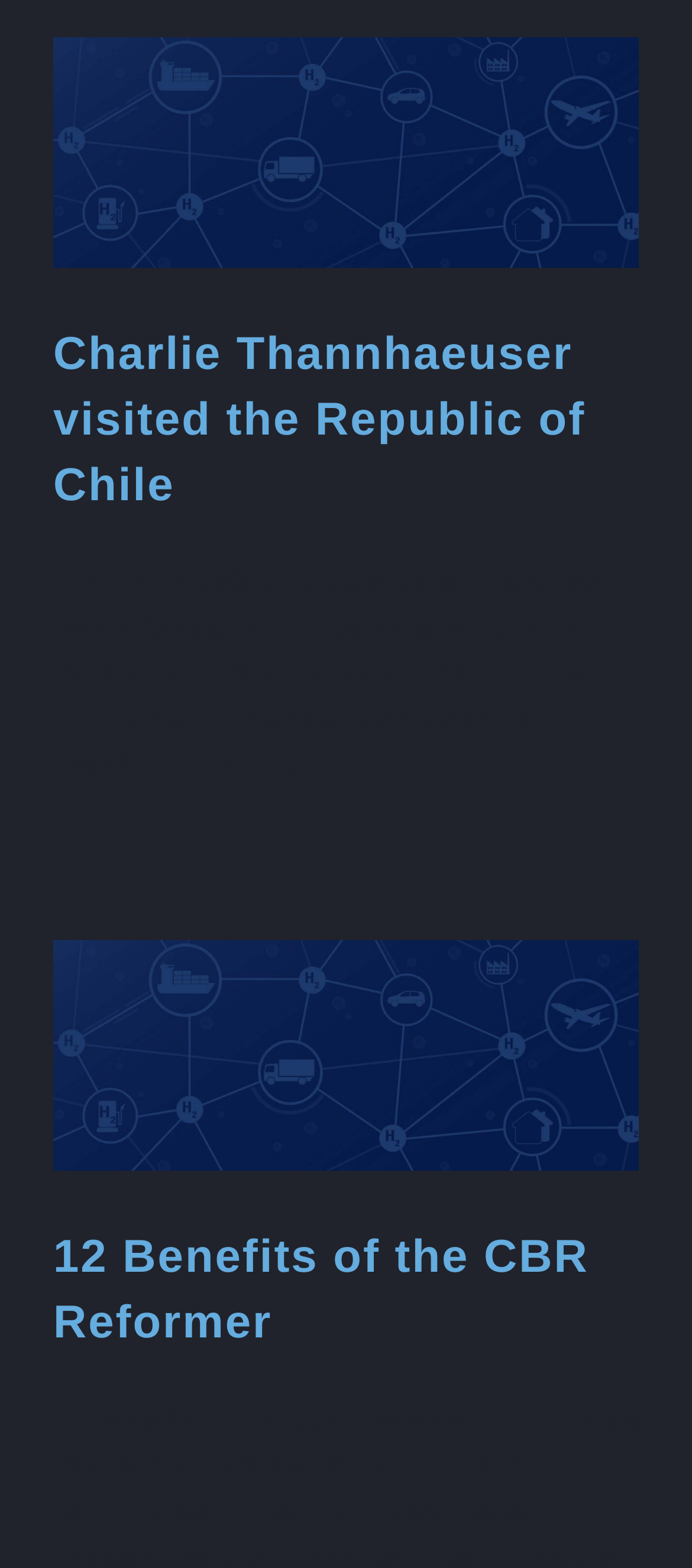Answer with a single word or phrase: 
What is the name of the CEO who visited Chile?

Charlie Thannhaeuser